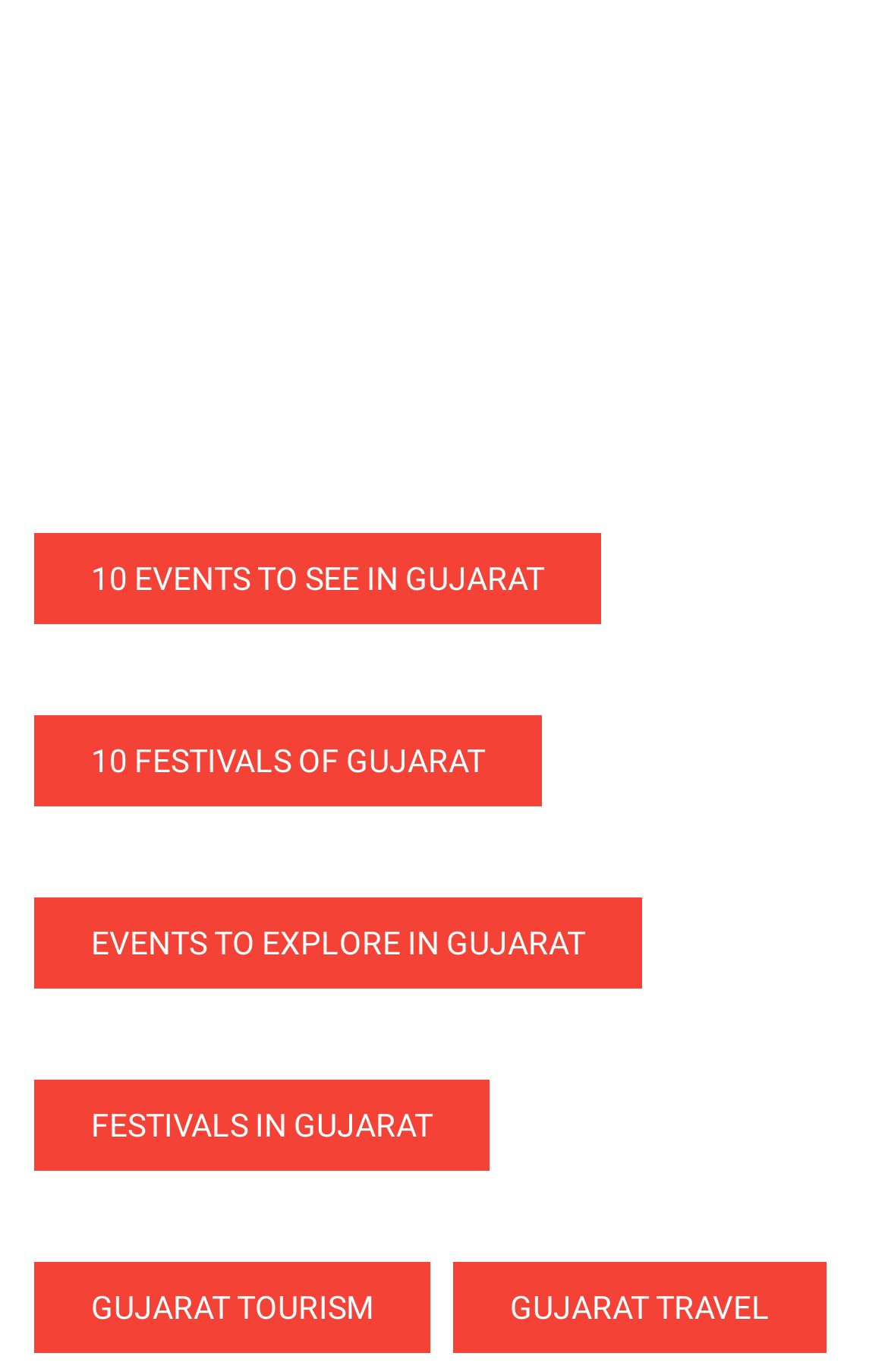Provide a brief response to the question below using a single word or phrase: 
Are there any images on the webpage?

No